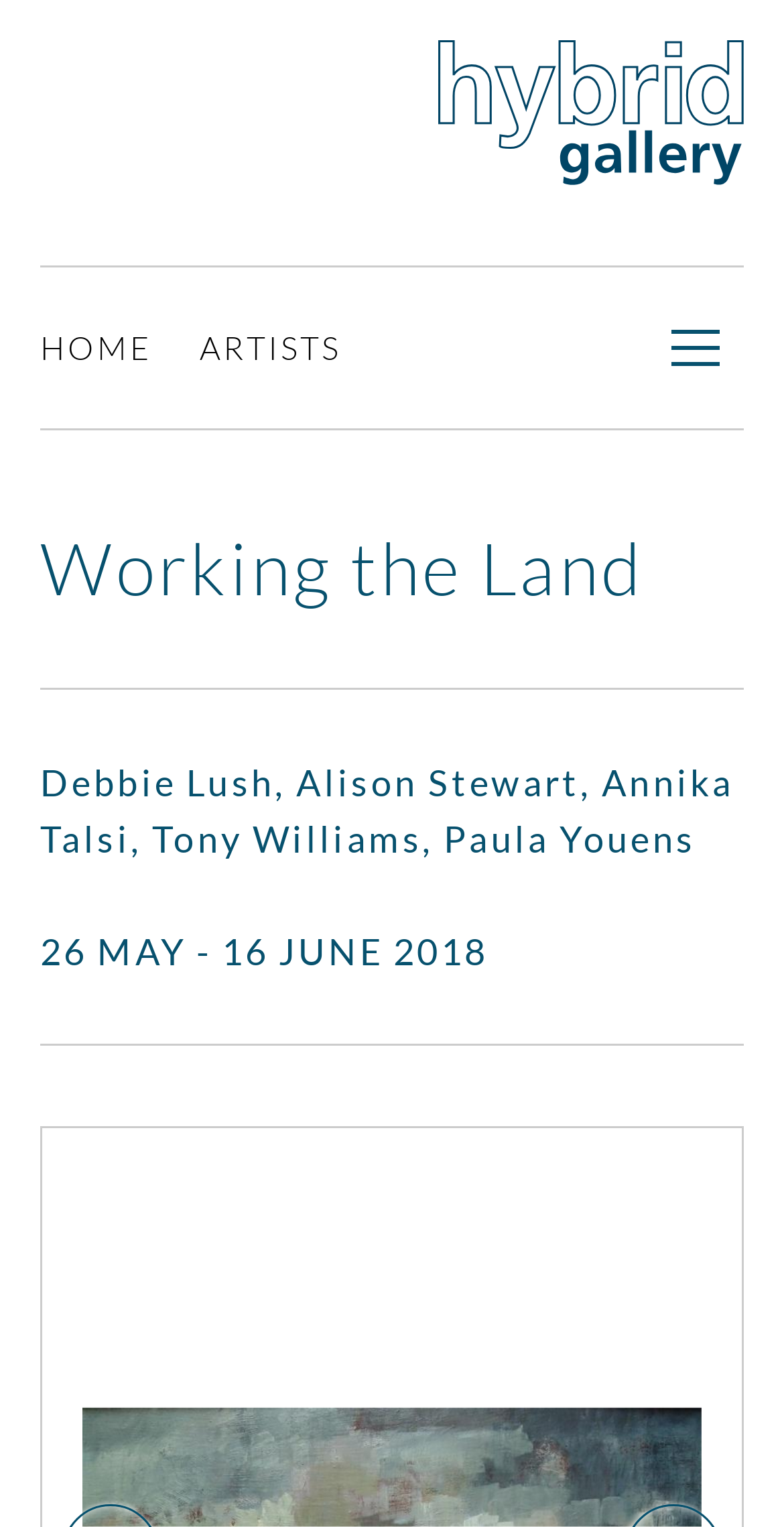Bounding box coordinates must be specified in the format (top-left x, top-left y, bottom-right x, bottom-right y). All values should be floating point numbers between 0 and 1. What are the bounding box coordinates of the UI element described as: Full menu

[0.826, 0.196, 0.949, 0.259]